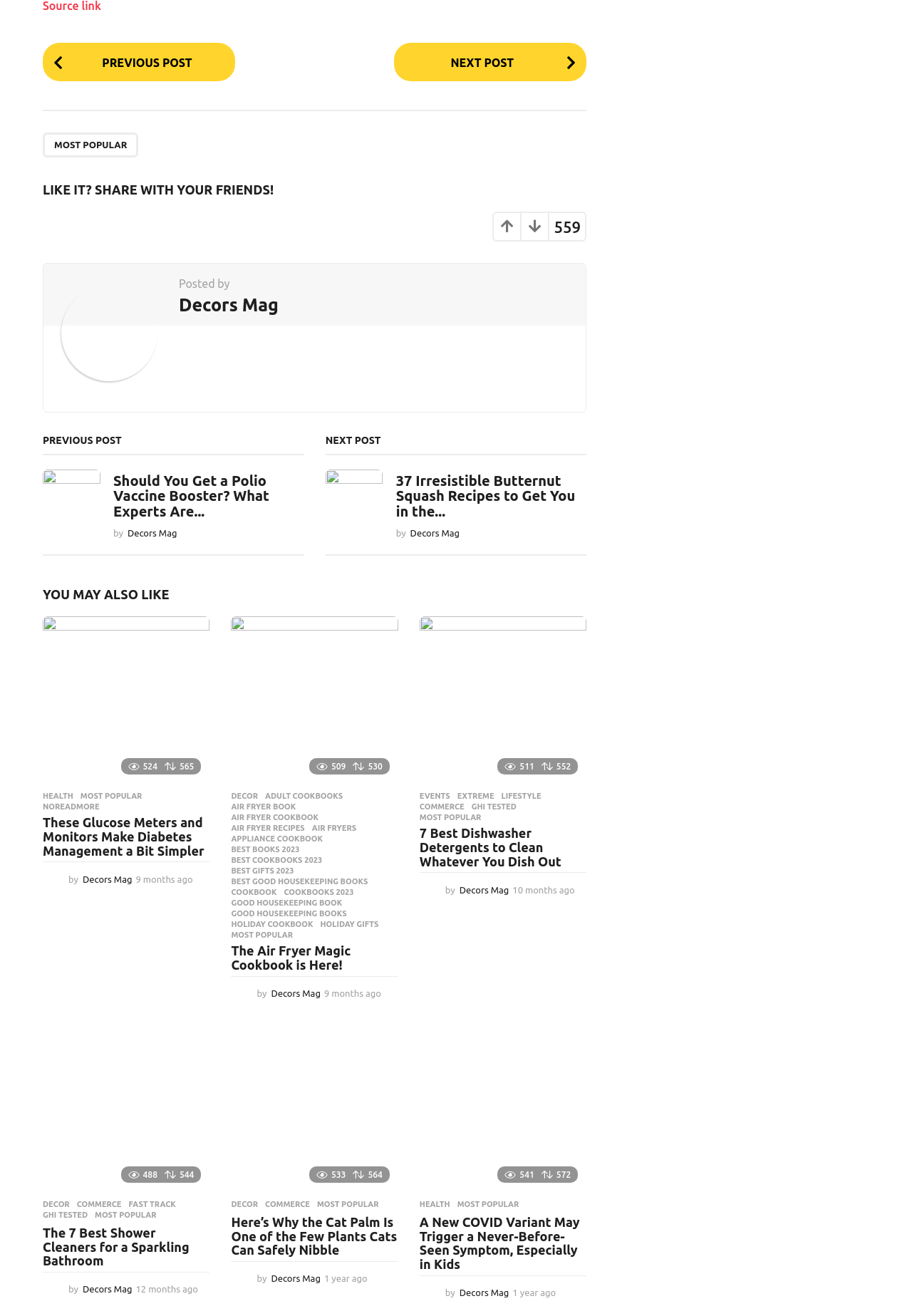How many articles are on this webpage?
Look at the image and answer with only one word or phrase.

2